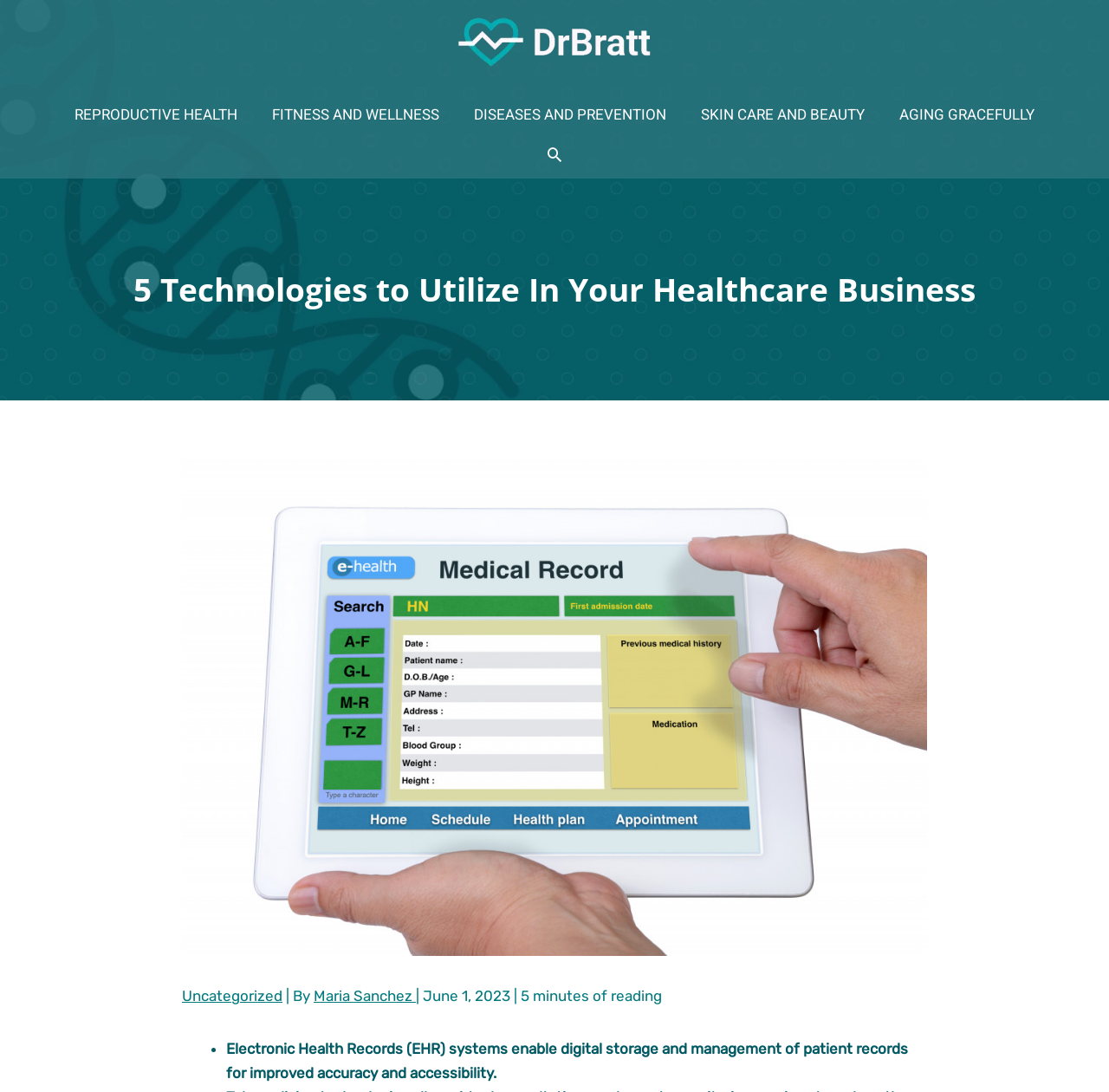Identify the bounding box coordinates for the region of the element that should be clicked to carry out the instruction: "Visit the SKIN CARE AND BEAUTY page". The bounding box coordinates should be four float numbers between 0 and 1, i.e., [left, top, right, bottom].

[0.616, 0.079, 0.795, 0.133]